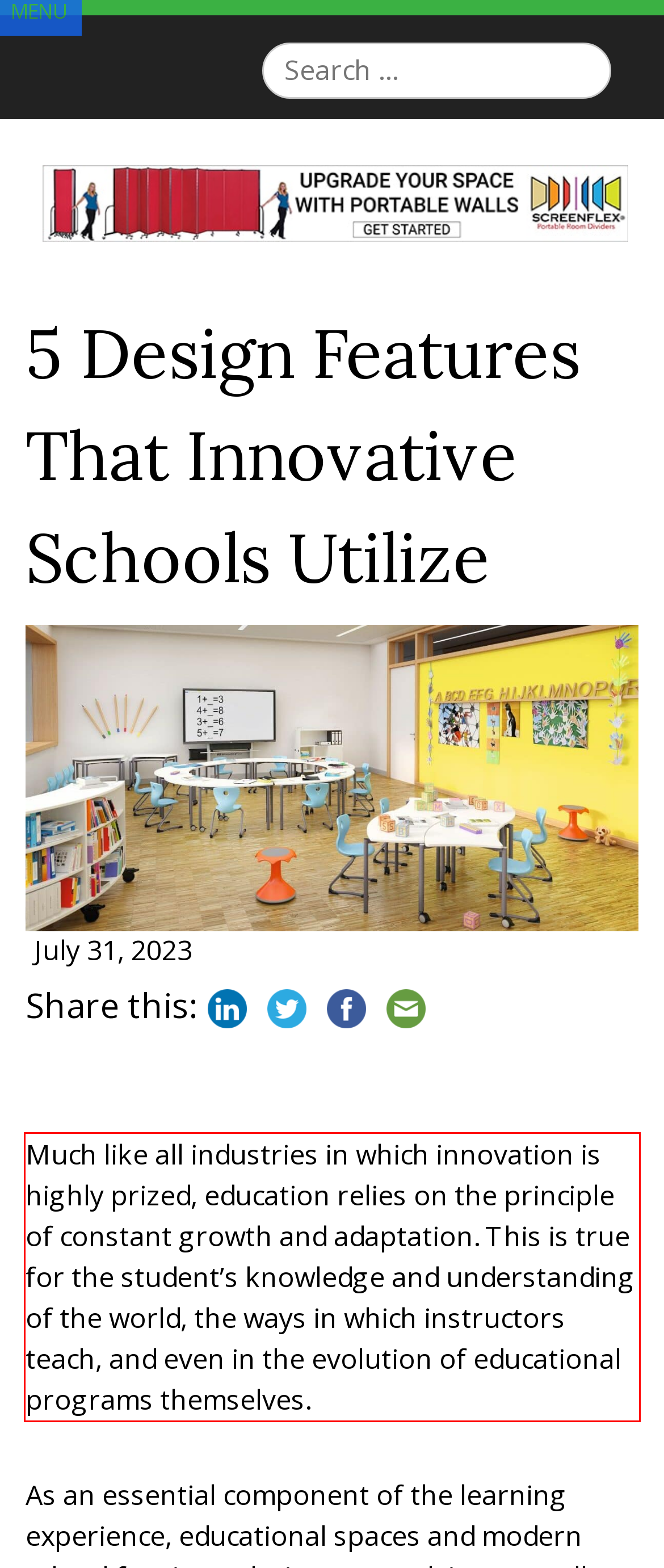Identify the text inside the red bounding box on the provided webpage screenshot by performing OCR.

Much like all industries in which innovation is highly prized, education relies on the principle of constant growth and adaptation. This is true for the student’s knowledge and understanding of the world, the ways in which instructors teach, and even in the evolution of educational programs themselves.